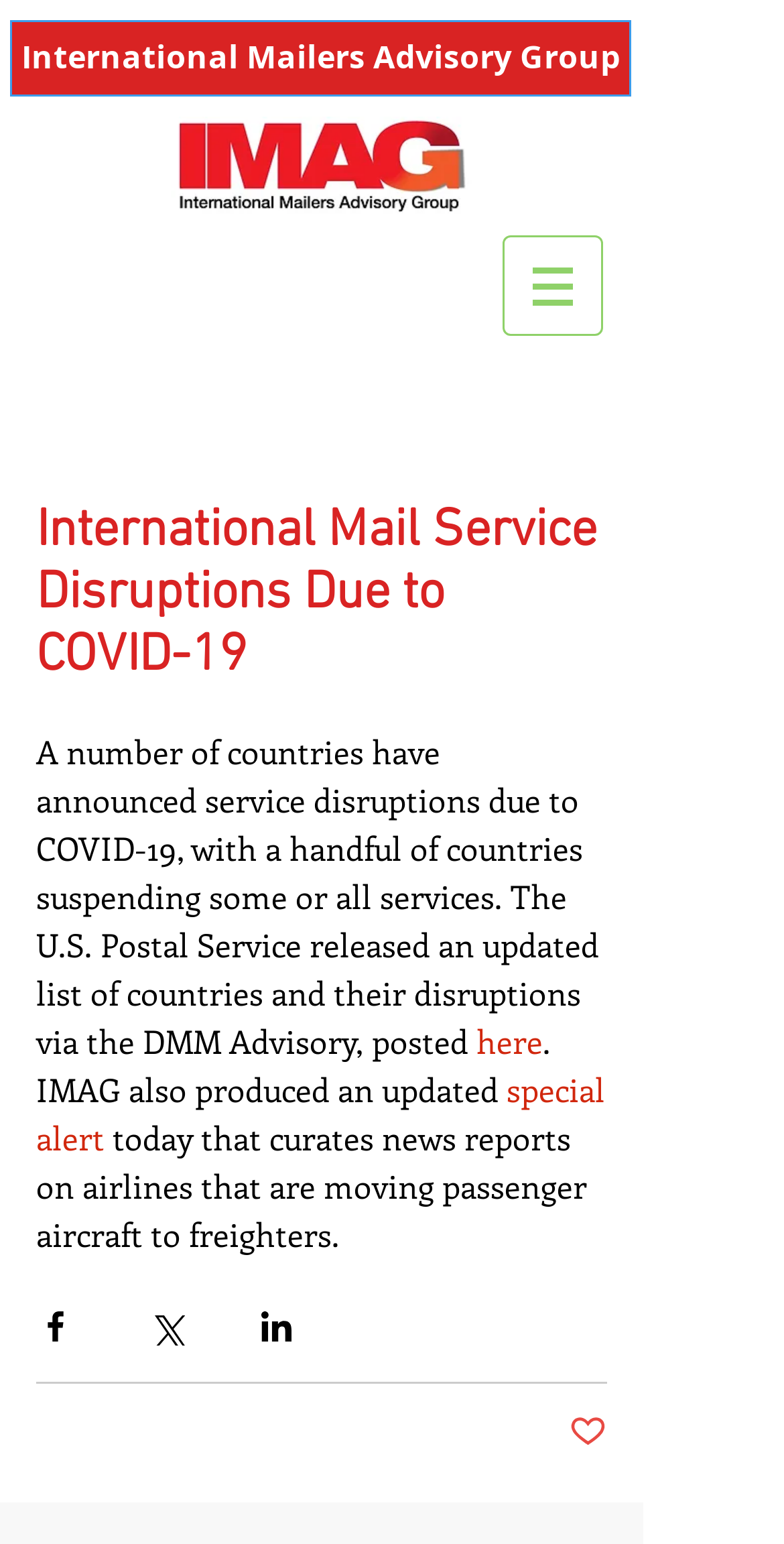Please specify the bounding box coordinates in the format (top-left x, top-left y, bottom-right x, bottom-right y), with values ranging from 0 to 1. Identify the bounding box for the UI component described as follows: aria-label="Share via Facebook"

[0.046, 0.846, 0.095, 0.871]